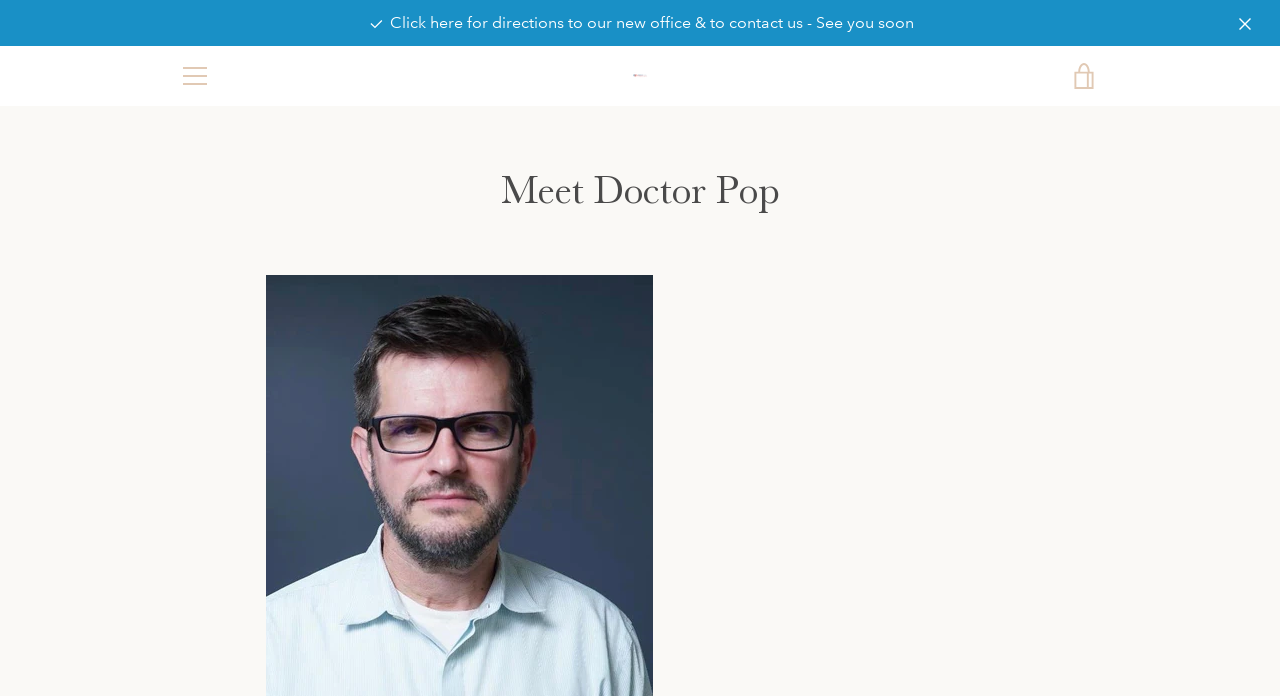What is the treatment center's name?
Relying on the image, give a concise answer in one word or a brief phrase.

Neurolens Premier Headache Treatment Center